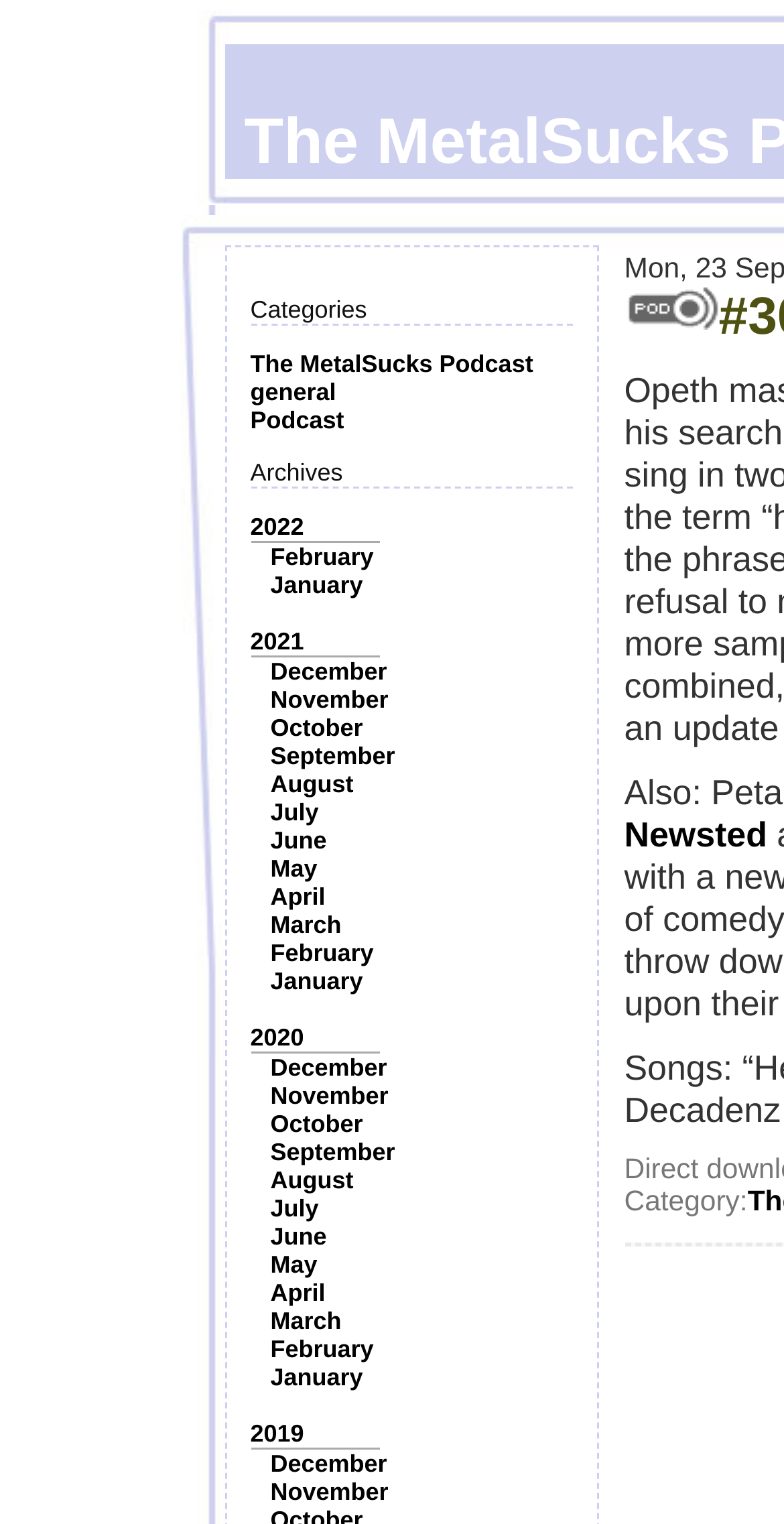Please identify the bounding box coordinates of the clickable area that will fulfill the following instruction: "Click on the '2019' archives". The coordinates should be in the format of four float numbers between 0 and 1, i.e., [left, top, right, bottom].

[0.319, 0.931, 0.388, 0.95]